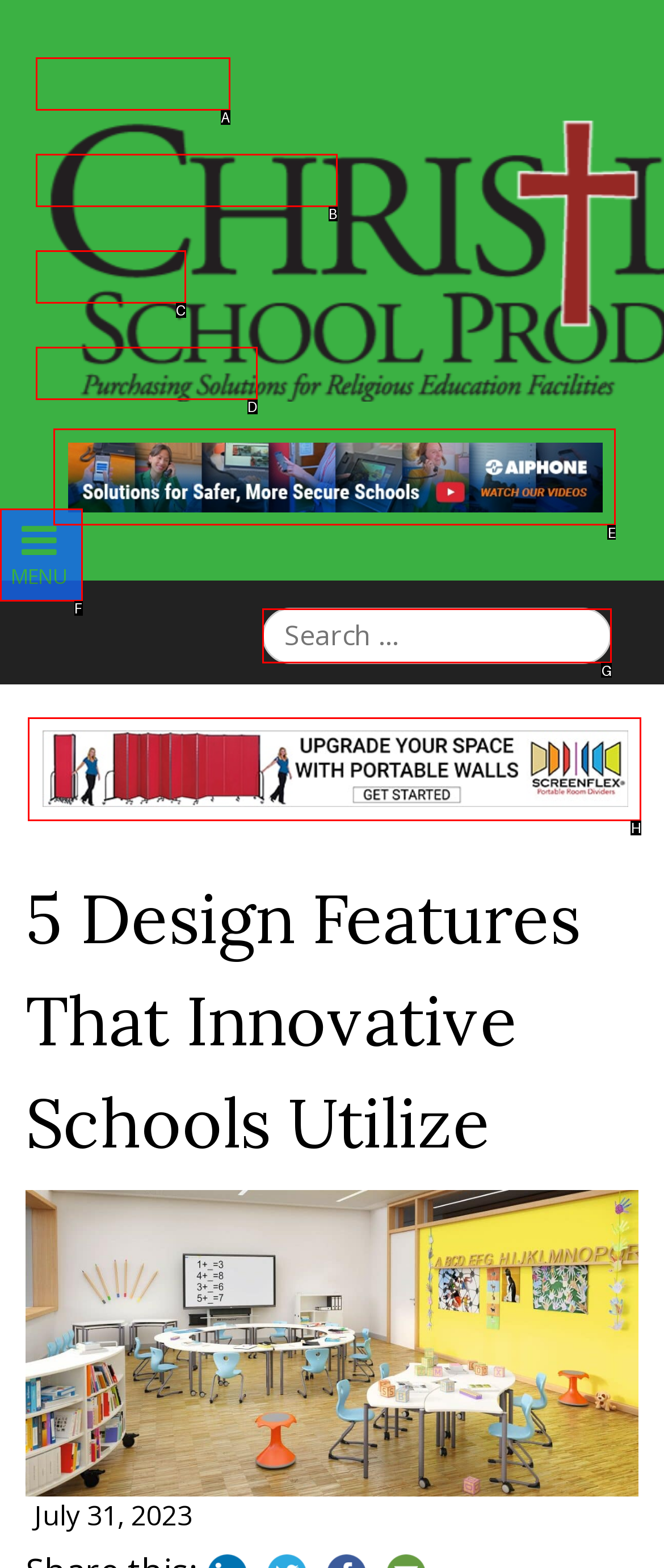Identify the letter of the UI element I need to click to carry out the following instruction: Search for something

G